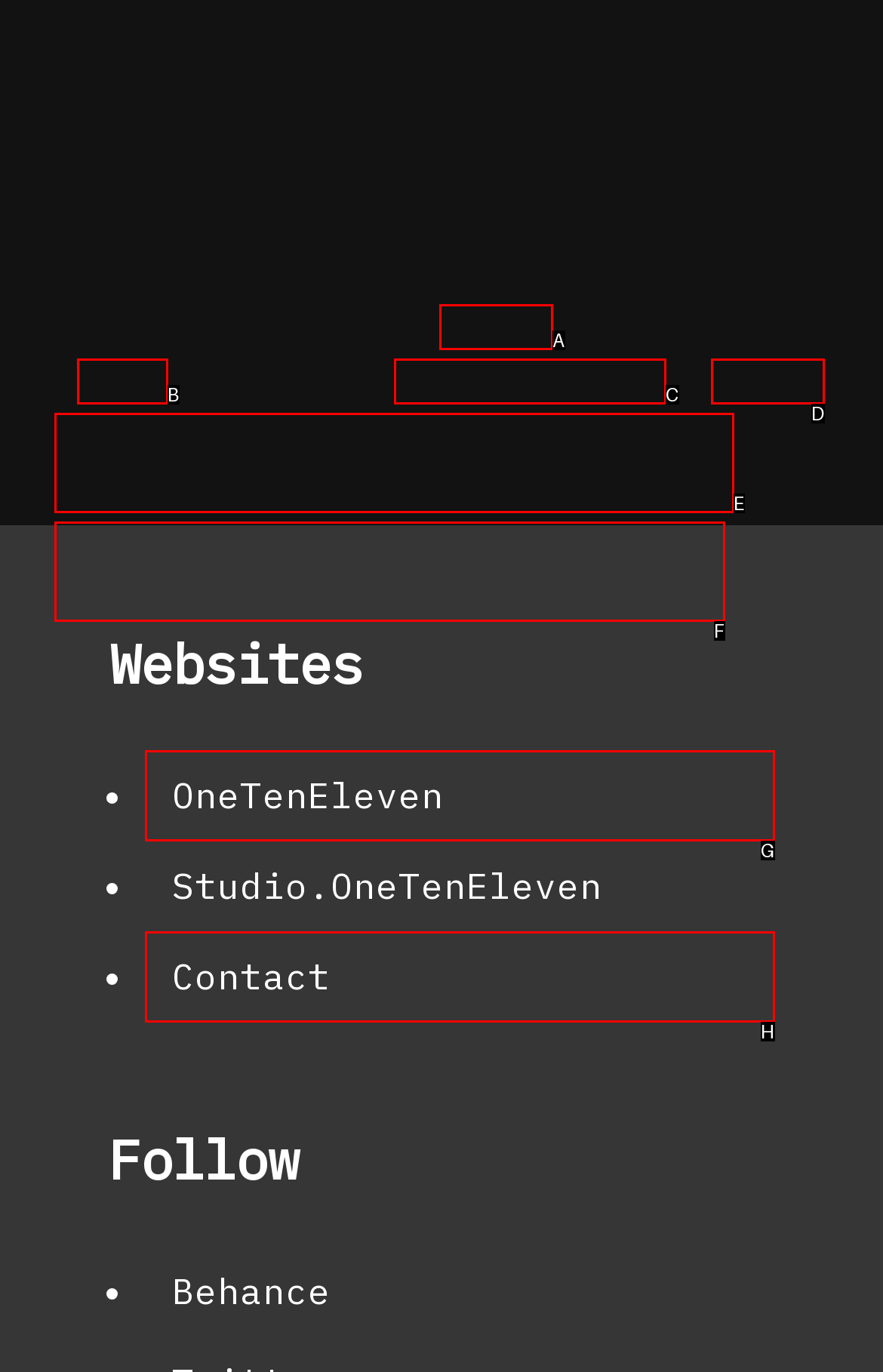Based on the element description: Leave a Comment on Memories, choose the HTML element that matches best. Provide the letter of your selected option.

F